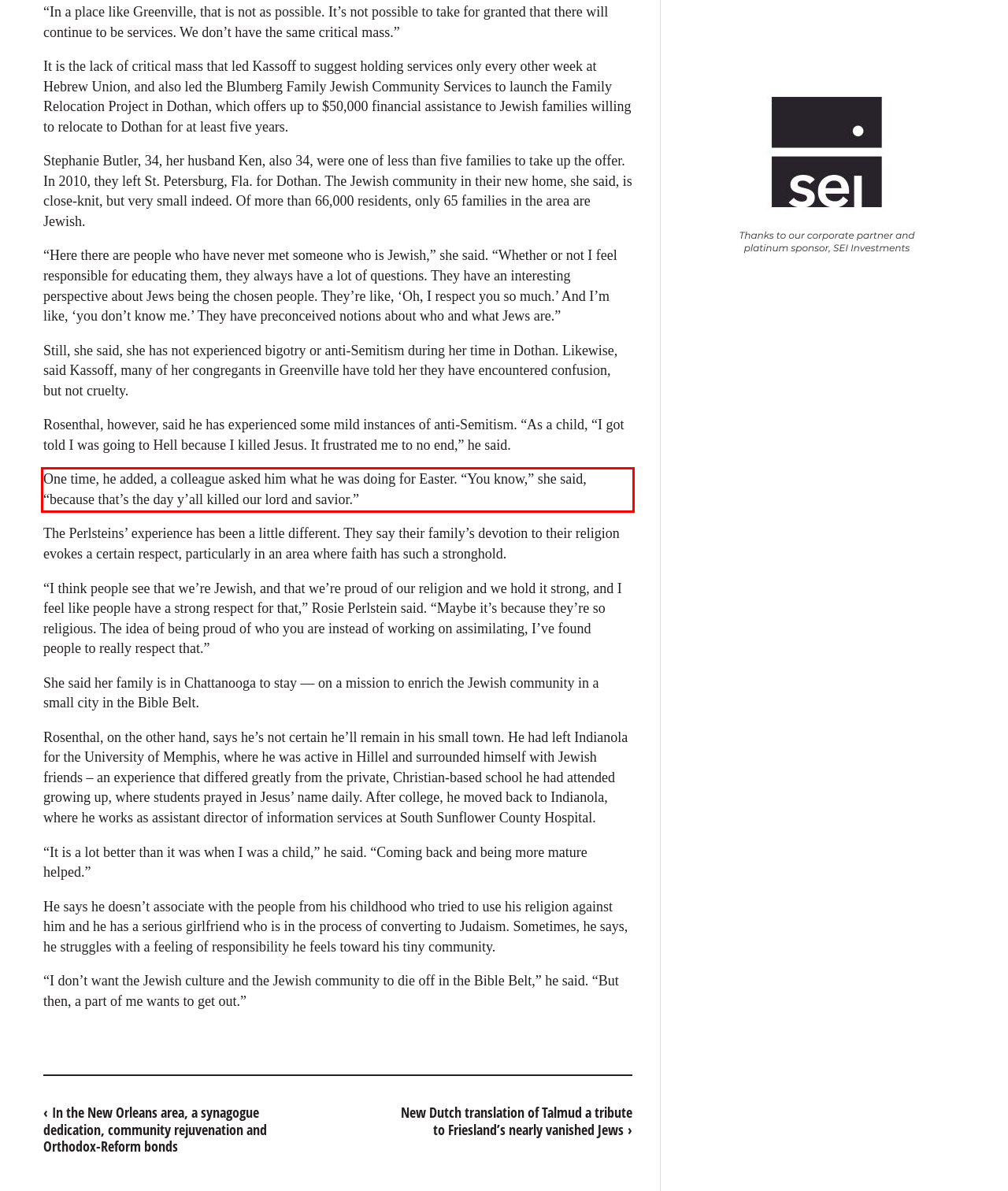Please recognize and transcribe the text located inside the red bounding box in the webpage image.

One time, he added, a colleague asked him what he was doing for Easter. “You know,” she said, “because that’s the day y’all killed our lord and savior.”